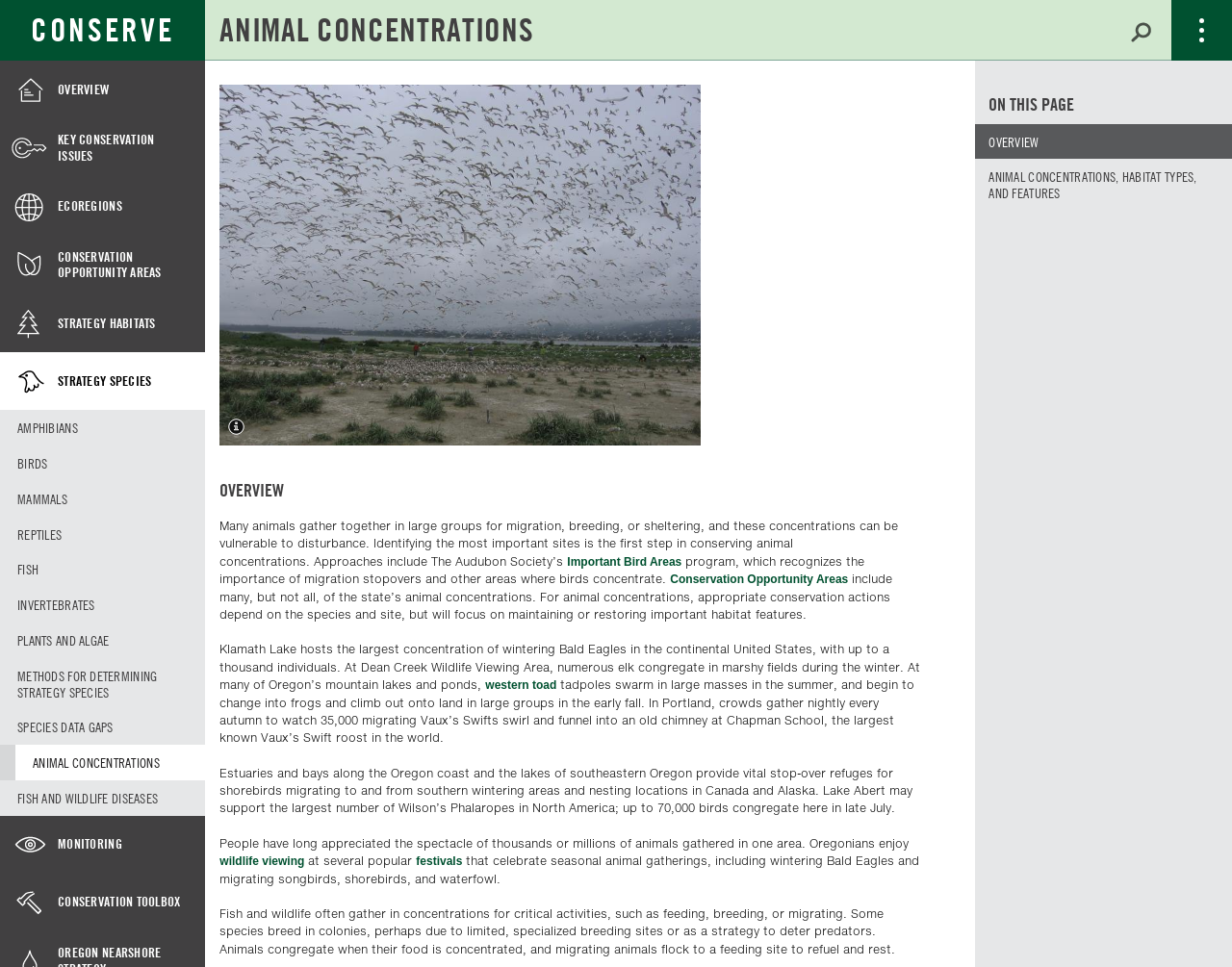Identify the bounding box coordinates of the clickable region required to complete the instruction: "Go to OVERVIEW". The coordinates should be given as four float numbers within the range of 0 and 1, i.e., [left, top, right, bottom].

[0.0, 0.063, 0.167, 0.122]